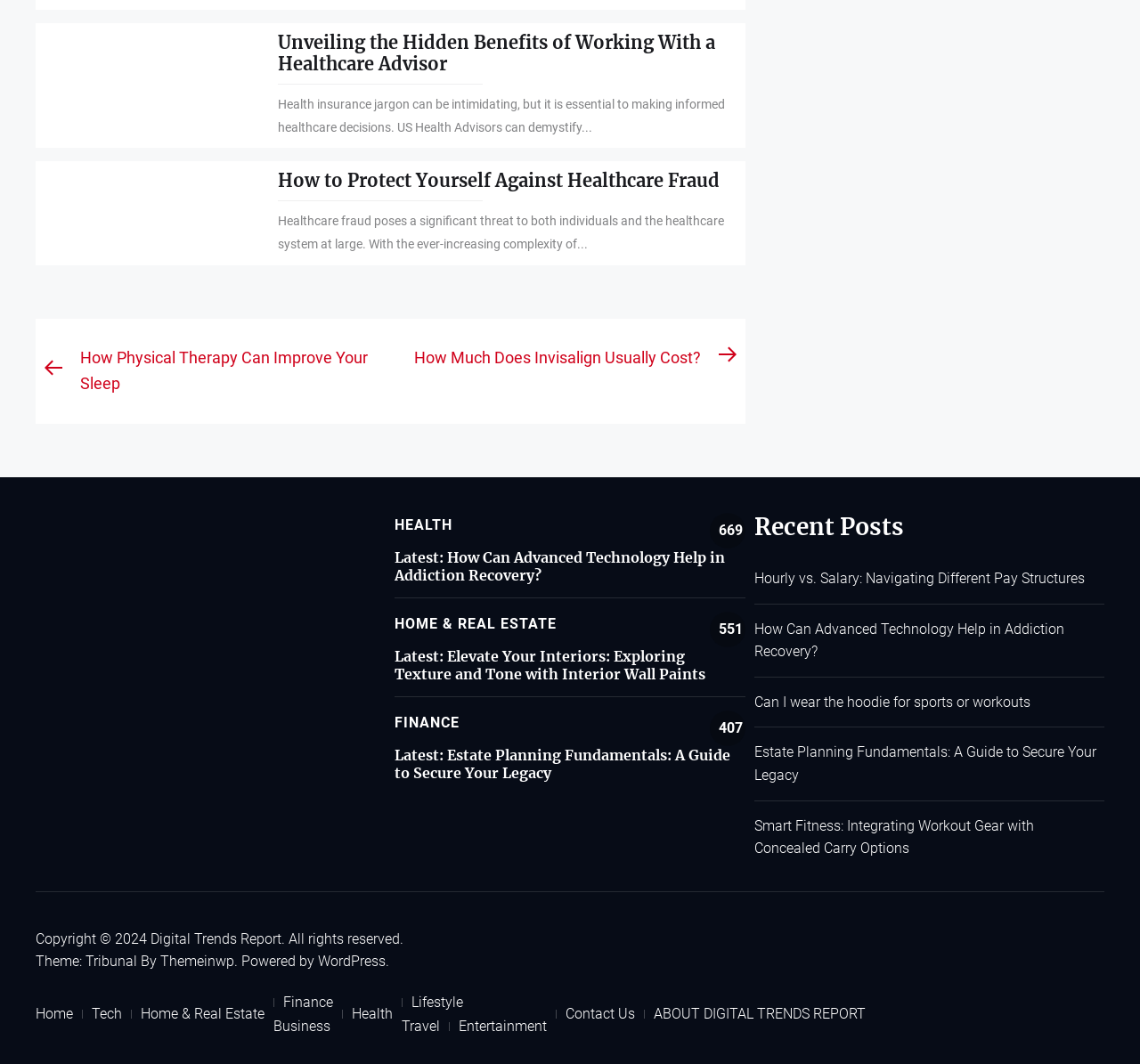What is the purpose of the 'Posts' navigation section?
Using the image as a reference, give an elaborate response to the question.

The 'Posts' navigation section contains links to 'Previous post' and 'Next post', which suggests that its purpose is to allow users to navigate between different posts on the website.